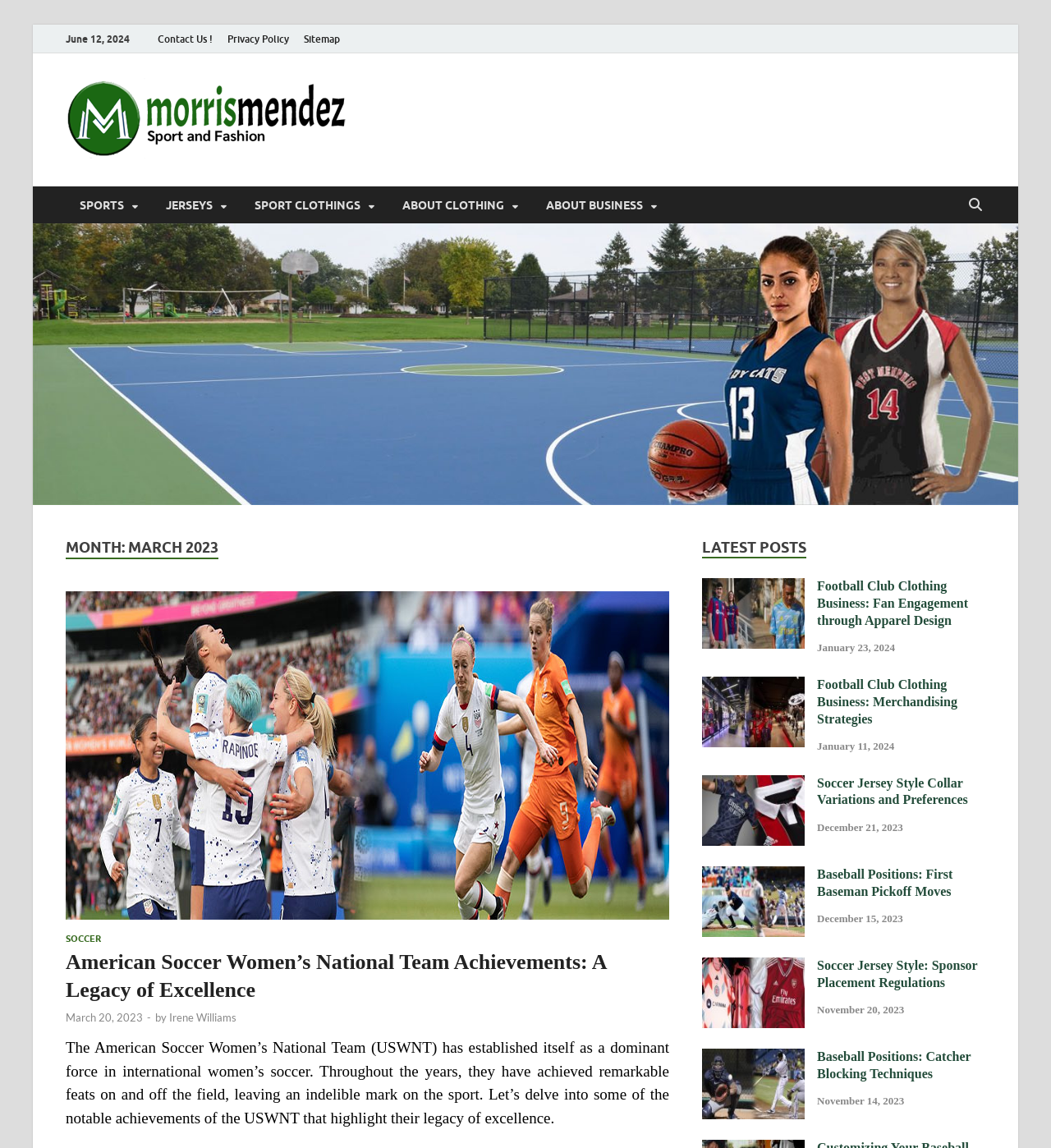How many latest posts are displayed on the webpage?
Please respond to the question with a detailed and thorough explanation.

The number of latest posts can be determined by counting the number of article summaries displayed under the 'LATEST POSTS' heading, which are 6 in total.